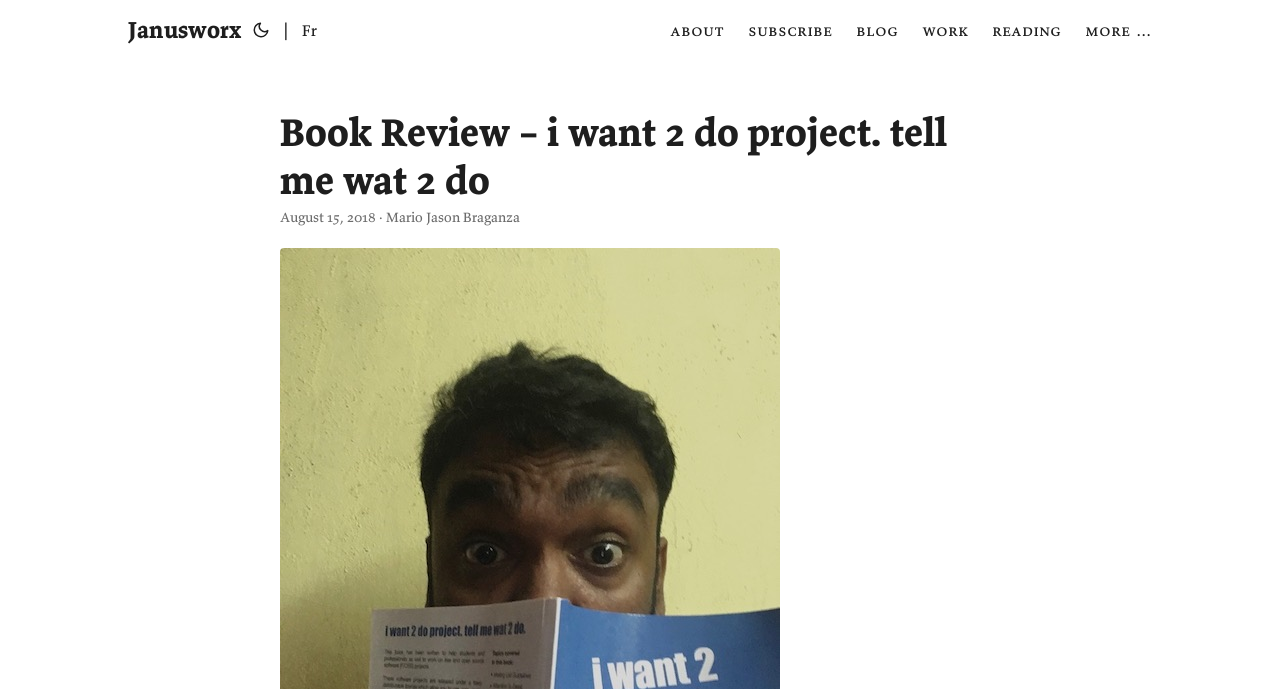Identify the bounding box coordinates for the UI element mentioned here: "more …". Provide the coordinates as four float values between 0 and 1, i.e., [left, top, right, bottom].

[0.848, 0.0, 0.9, 0.087]